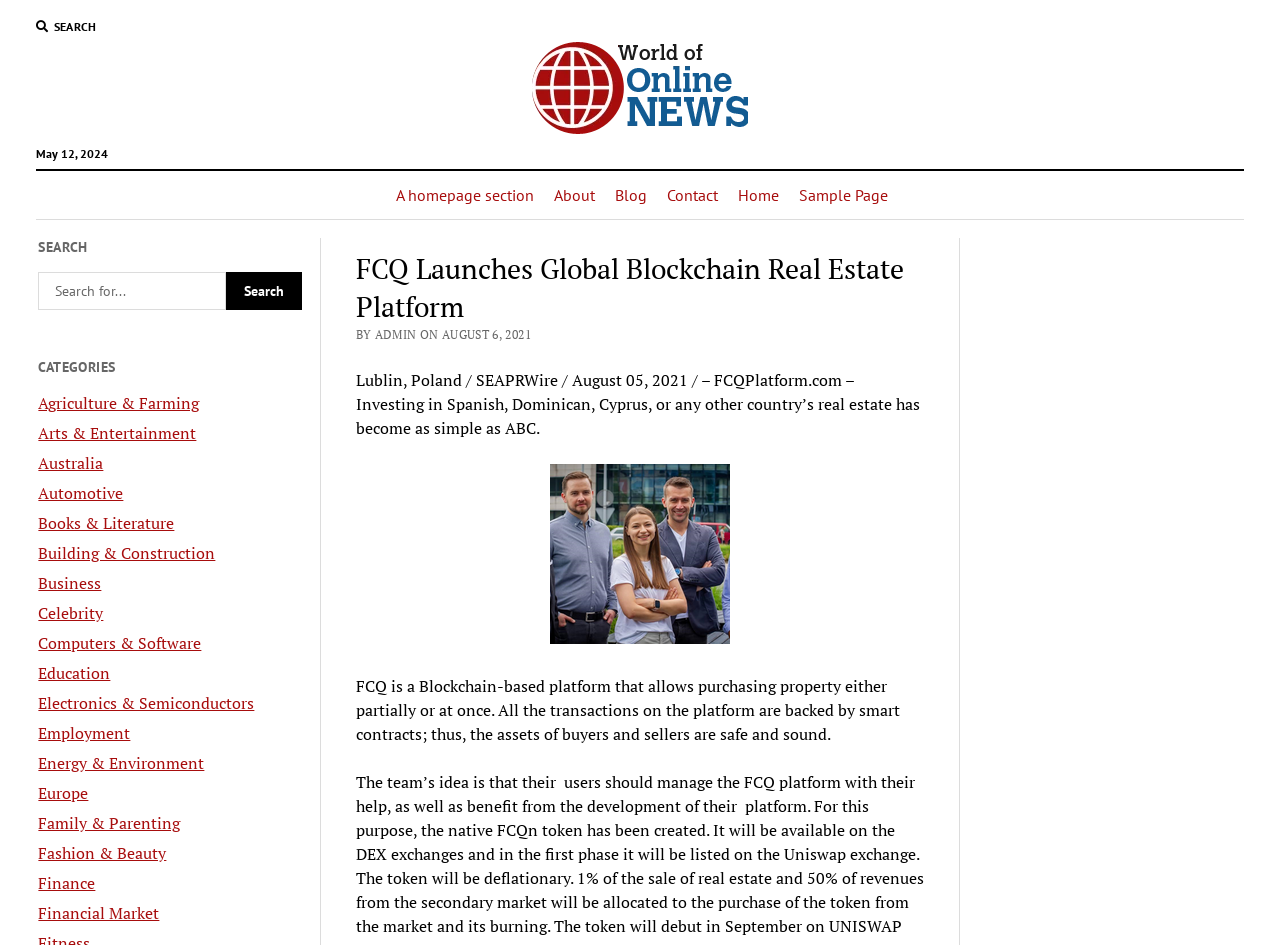Articulate a detailed summary of the webpage's content and design.

This webpage is about FCQ Launches Global Blockchain Real Estate Platform. At the top left, there is a search button with the text "SEARCH" and a search box next to it. Below the search button, there is a date "May 12, 2024". 

On the top right, there is a logo of "World of Online News" with a link to the website. Below the logo, there are six navigation links: "A homepage section", "About", "Blog", "Contact", "Home", and "Sample Page".

On the left side of the page, there are two headings: "SEARCH" and "CATEGORIES". Under the "CATEGORIES" heading, there are 20 links to different categories, including "Agriculture & Farming", "Arts & Entertainment", "Australia", and more.

The main content of the page is an article about FCQ Launches Global Blockchain Real Estate Platform. The article has a heading "FCQ Launches Global Blockchain Real Estate Platform" and is followed by a byline "BY ADMIN ON AUGUST 6, 2021". The article then describes how FCQ is a Blockchain-based platform that allows purchasing property either partially or at once, and how the platform uses smart contracts to ensure the safety of buyers' and sellers' assets. The article also mentions the native FCQn token, which will be available on DEX exchanges and will be listed on Uniswap exchange.